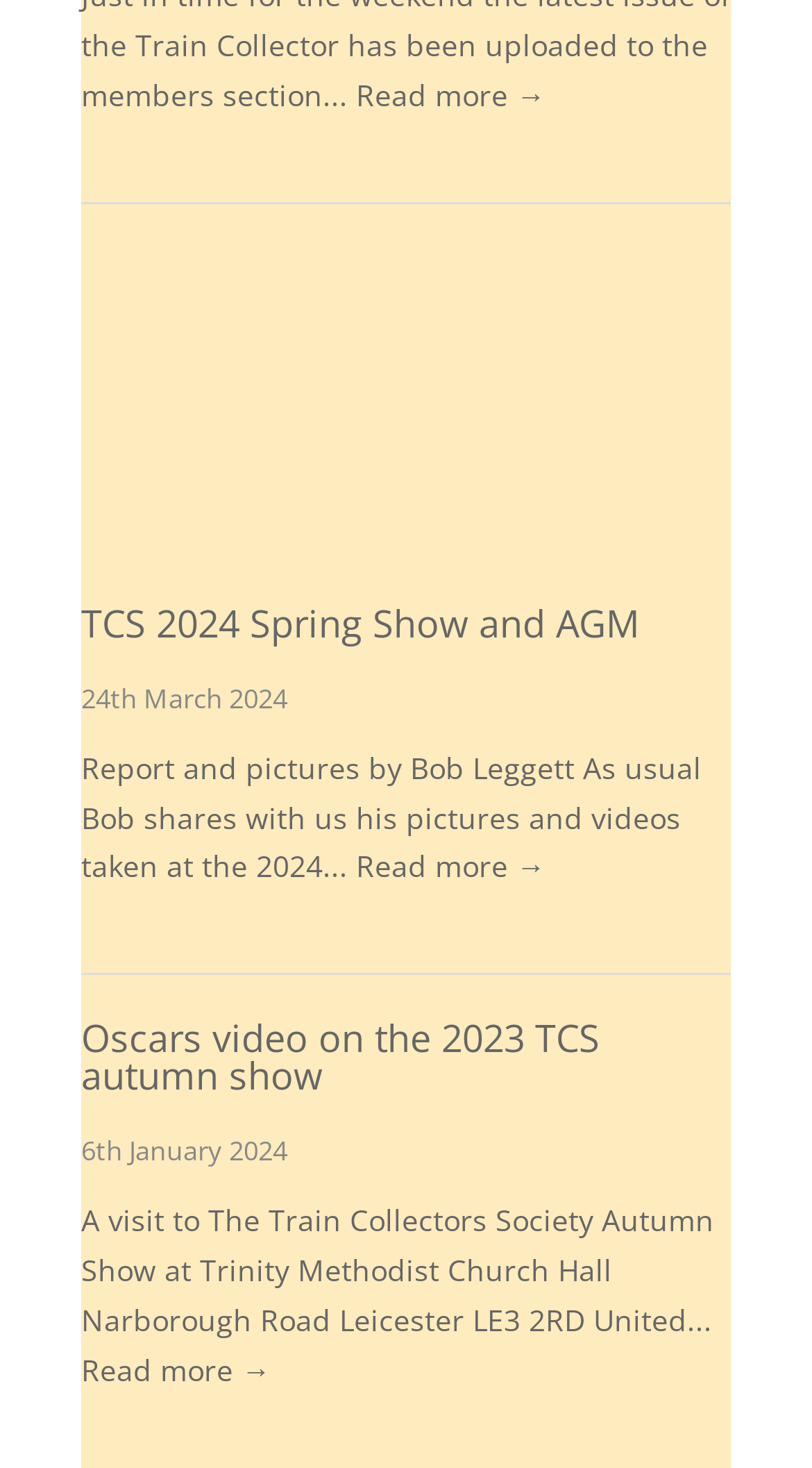Give a short answer using one word or phrase for the question:
What is the location of the TCS Autumn Show mentioned on this webpage?

Trinity Methodist Church Hall